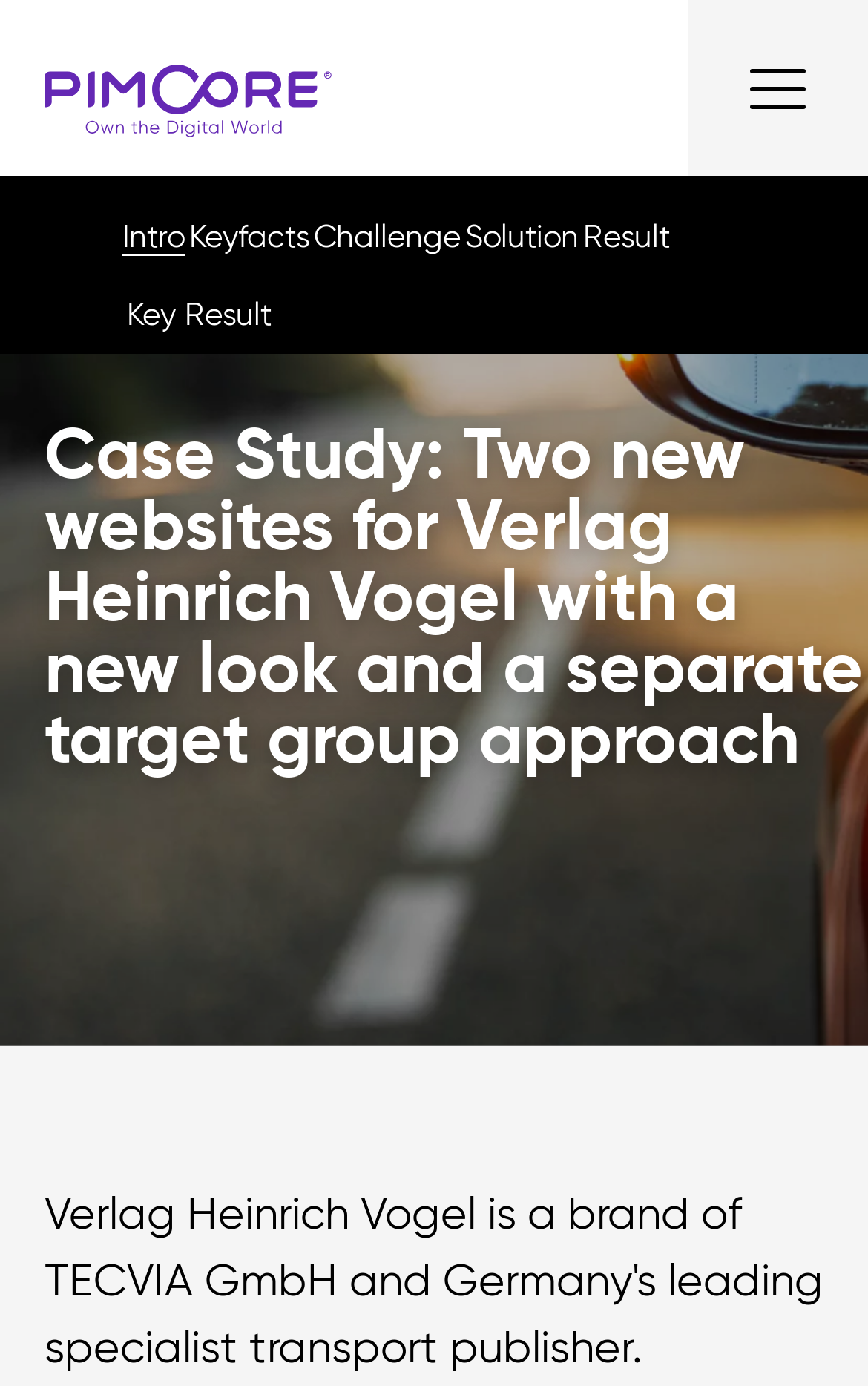Show the bounding box coordinates of the region that should be clicked to follow the instruction: "Explore the Challenge section."

[0.362, 0.143, 0.531, 0.199]